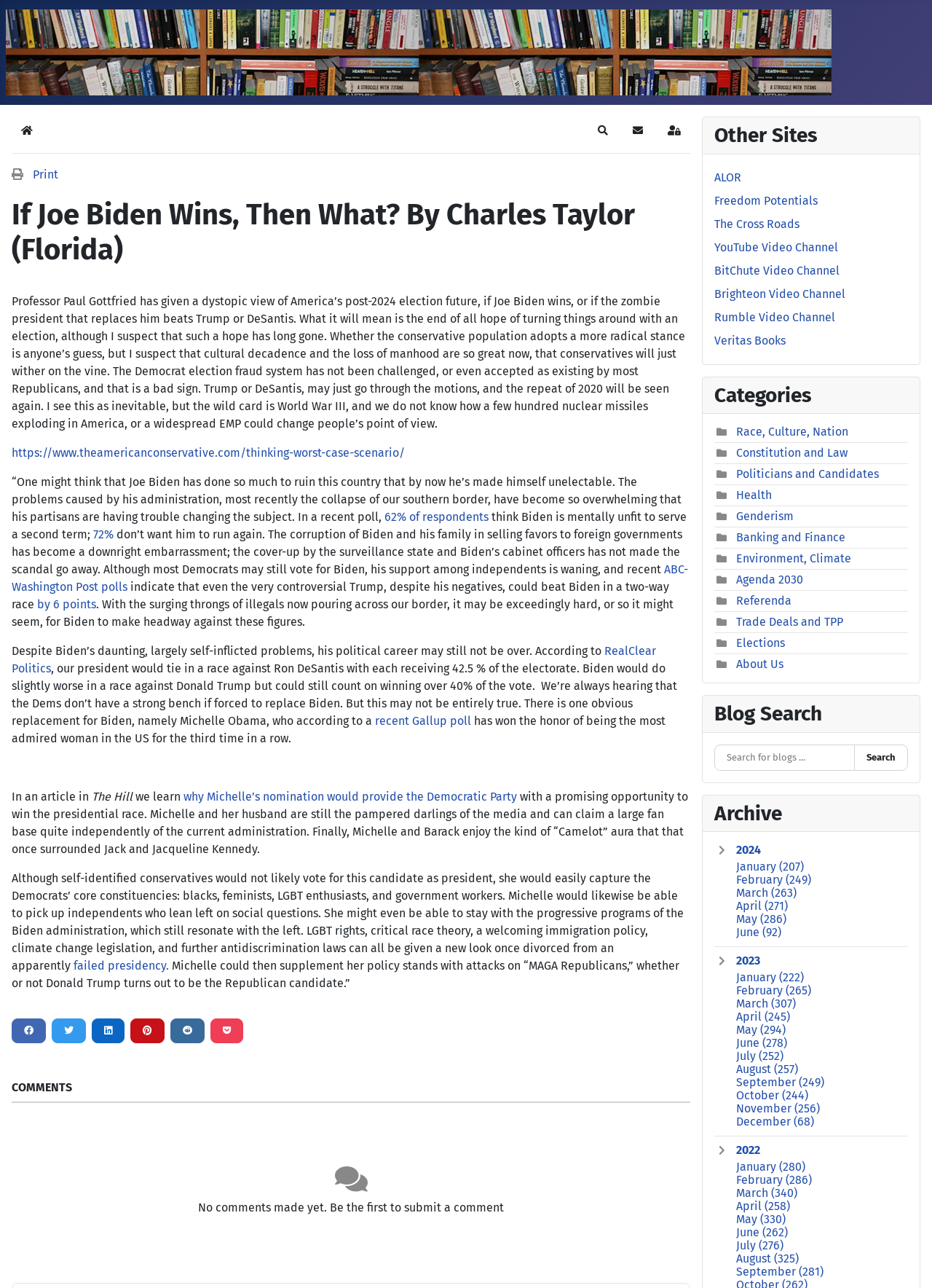Please specify the bounding box coordinates of the clickable region to carry out the following instruction: "Click the 'Search' button". The coordinates should be four float numbers between 0 and 1, in the format [left, top, right, bottom].

[0.631, 0.09, 0.662, 0.112]